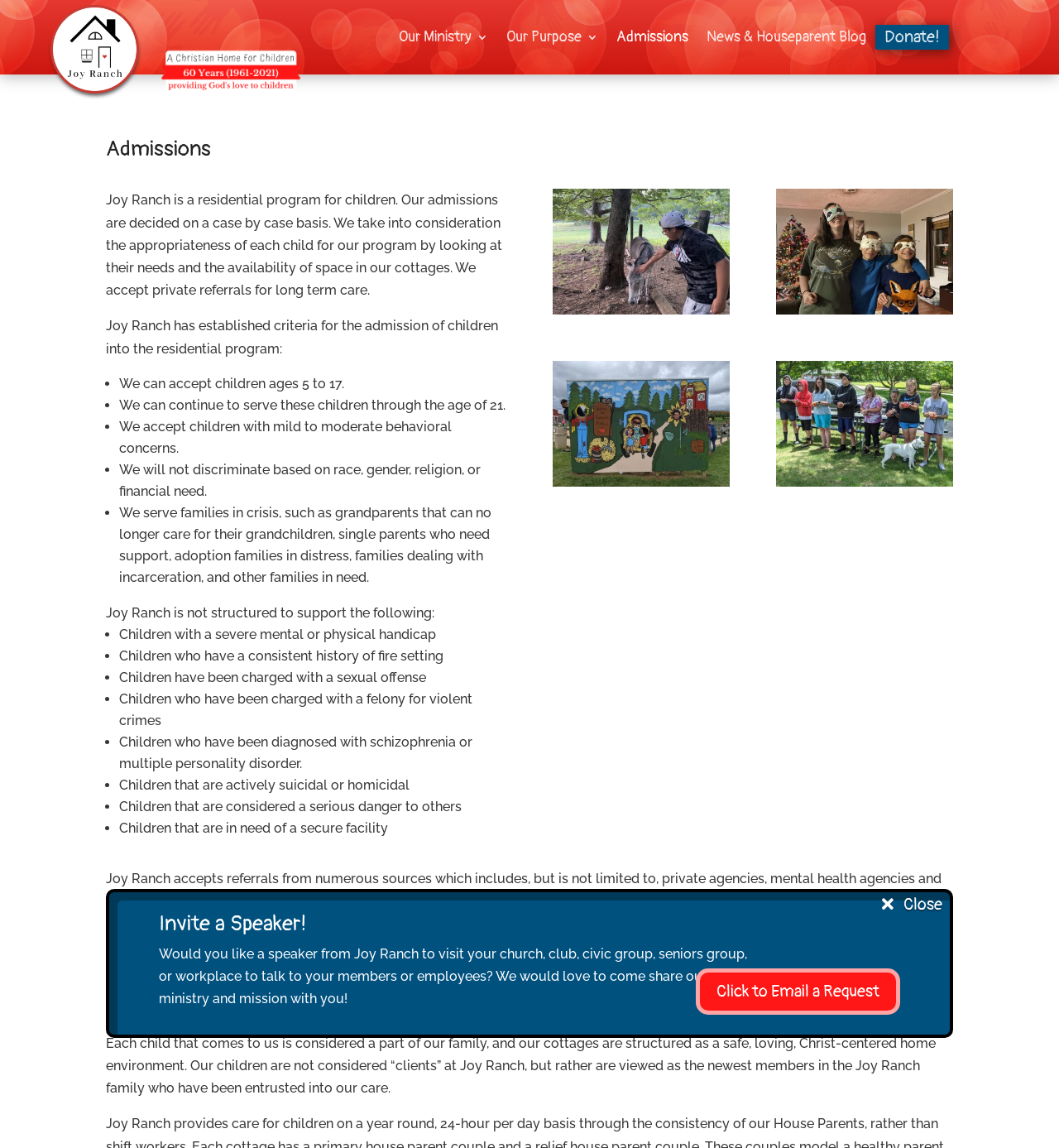Create a full and detailed caption for the entire webpage.

The webpage is about Joy Ranch, a residential program for children. At the top, there are several links to different sections of the website, including "Our Ministry", "Our Purpose", "Admissions", "News & Houseparent Blog", and "Donate!". 

Below the links, there is a heading "Invite a Speaker!" with a paragraph of text describing the opportunity to have a speaker from Joy Ranch visit various groups to talk about their ministry and mission. There is also a link to email a request for a speaker.

The main content of the page is about the admissions process at Joy Ranch. There is a heading "Admissions" followed by a paragraph of text explaining that admissions are decided on a case-by-case basis, considering the appropriateness of each child for their program. 

Below this, there is a list of criteria for admission, including the age range of children they can accept, the types of behavioral concerns they can support, and their non-discrimination policy. 

The page also lists the types of children that Joy Ranch is not structured to support, including those with severe mental or physical handicaps, a history of fire setting, or those who have been charged with certain crimes.

There are several images on the page, located near the middle and bottom sections. 

Further down the page, there is a section about the Joy Ranch program, describing the type of care they provide for children and the structure of their cottages as a safe, loving, and Christ-centered home environment.